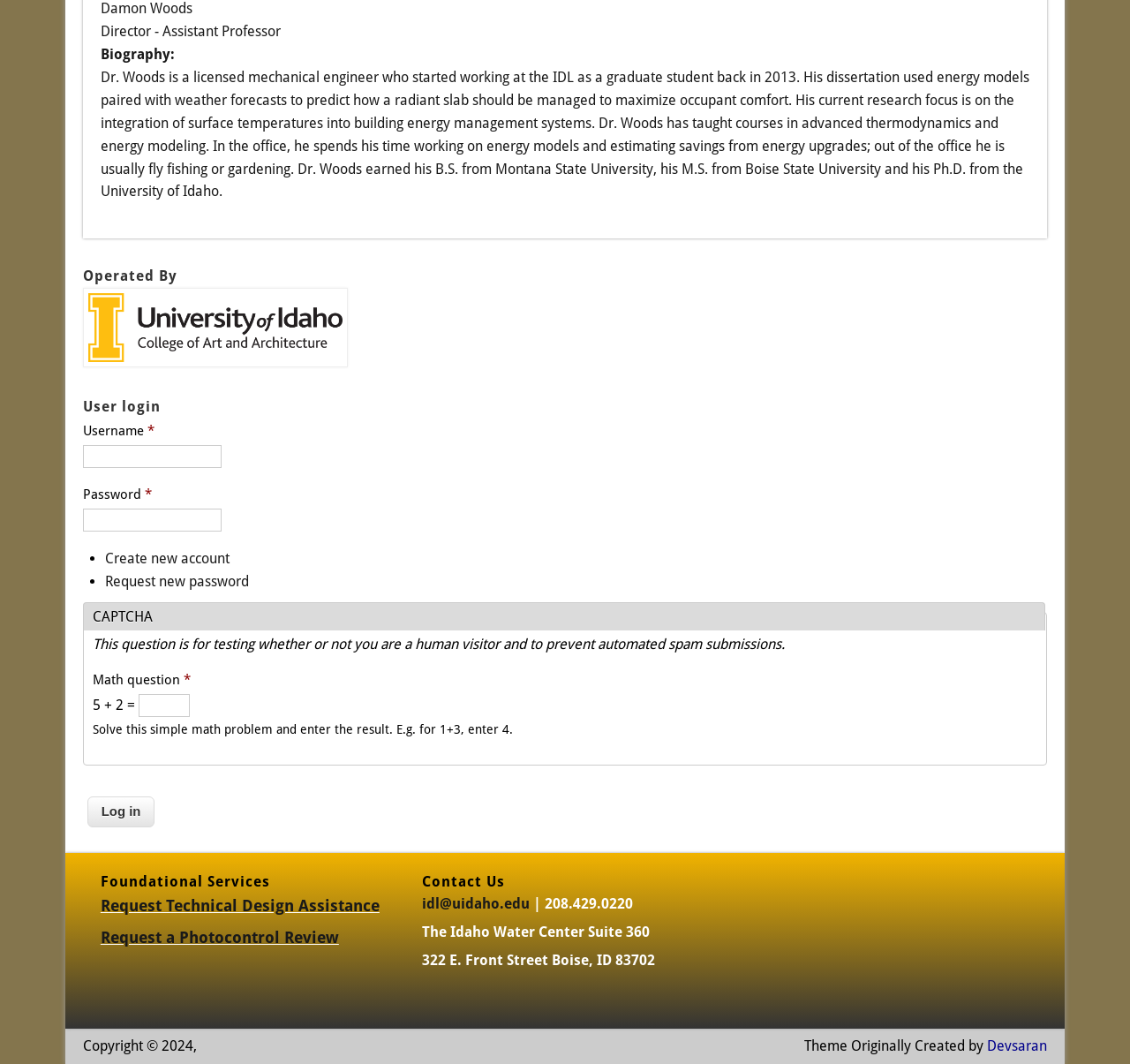Utilize the details in the image to thoroughly answer the following question: What is the purpose of the math question?

The math question is part of the CAPTCHA section, and according to the text, it is used to test whether the visitor is human and to prevent automated spam submissions.